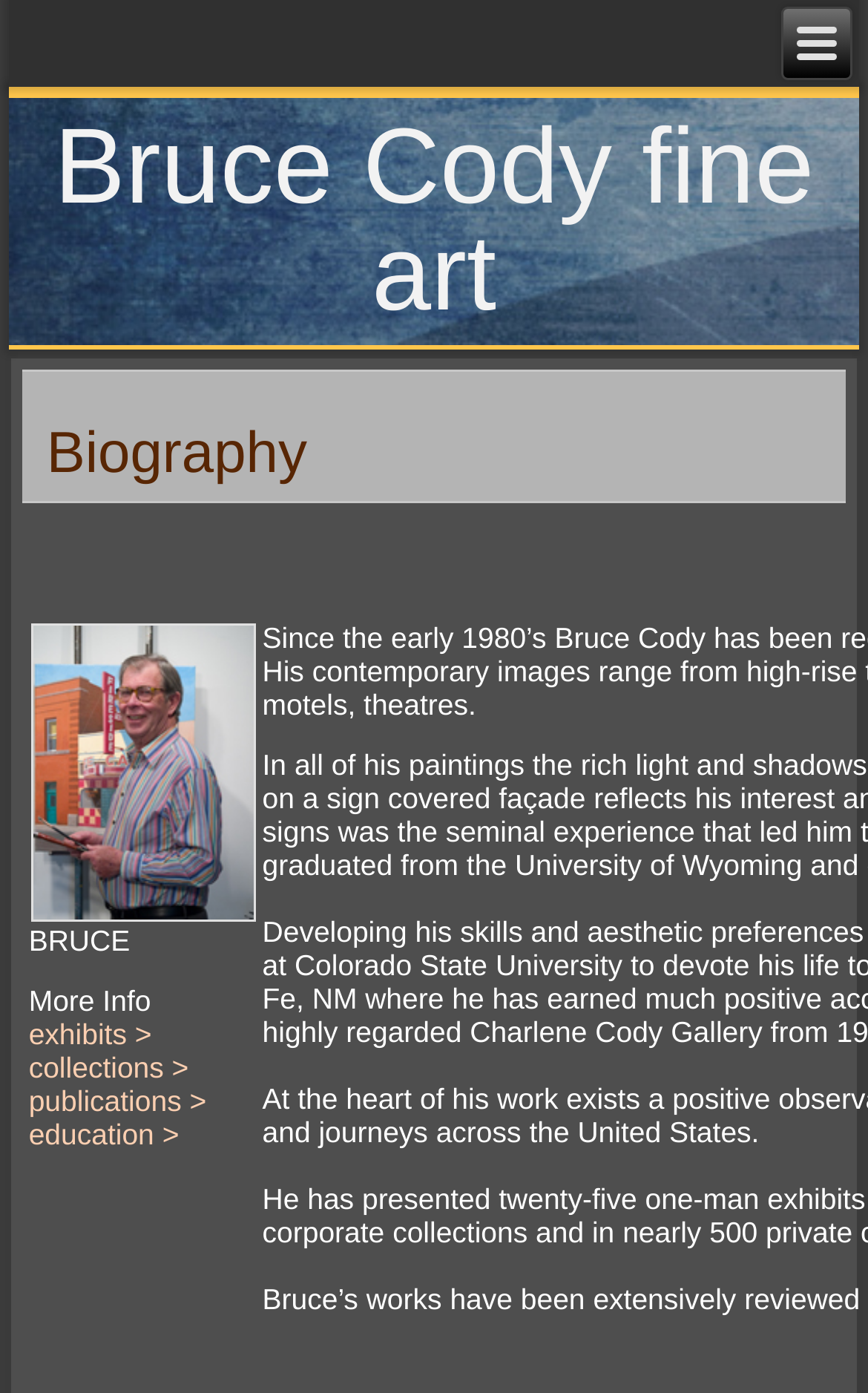Find the bounding box of the web element that fits this description: "collections >".

[0.033, 0.755, 0.217, 0.779]